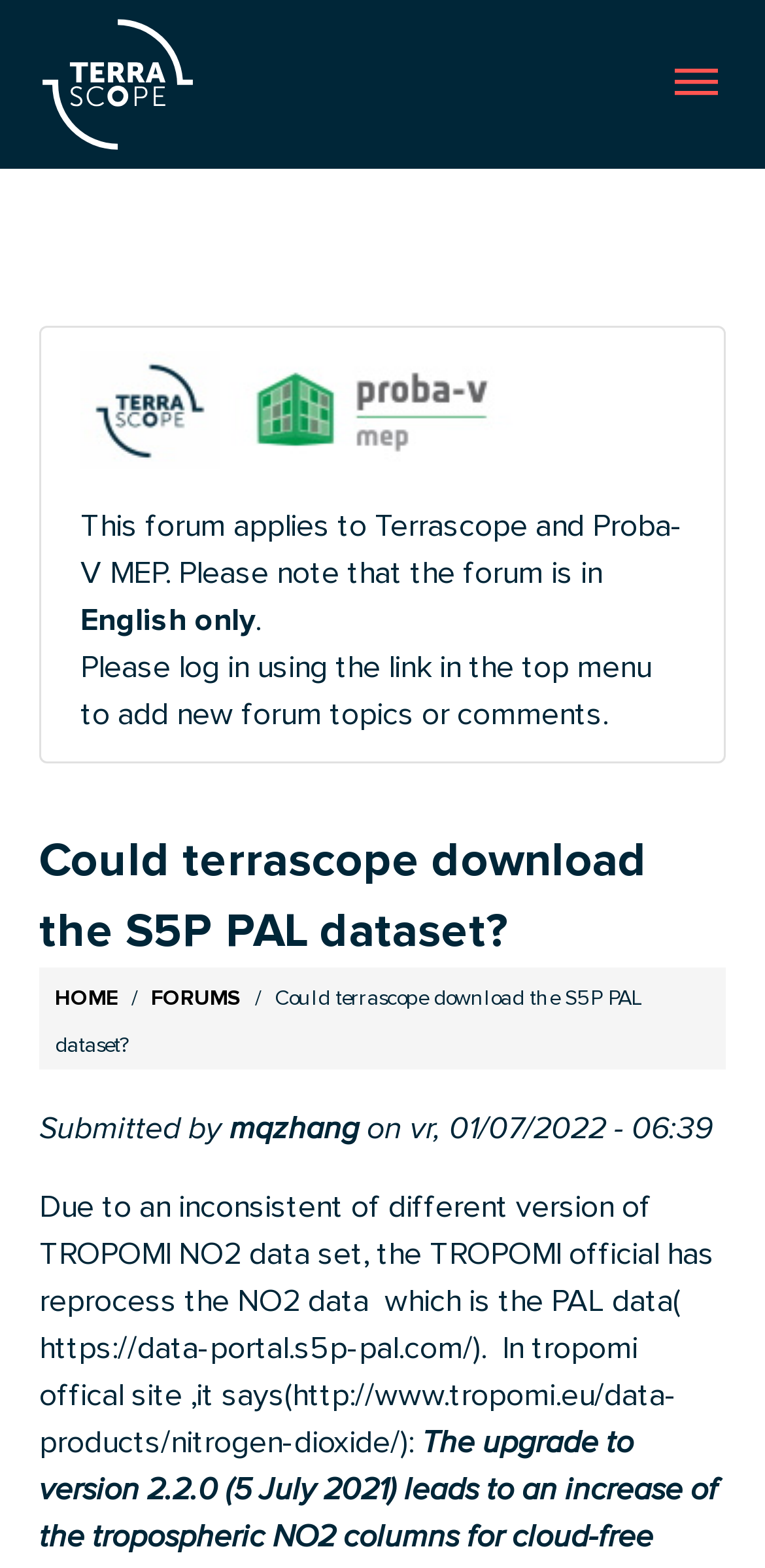Respond to the following question with a brief word or phrase:
What is the language required for the forum?

English